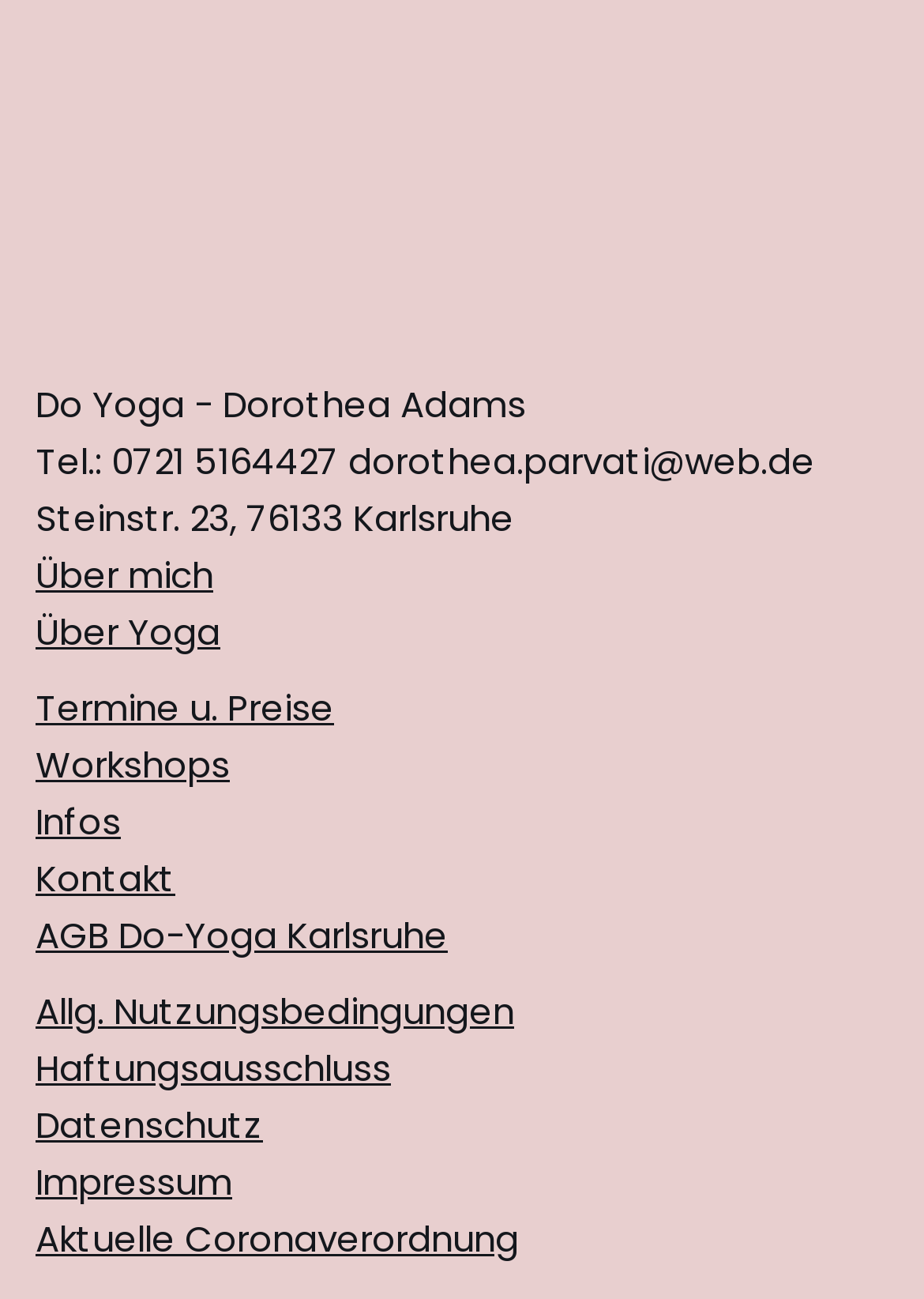Determine the bounding box coordinates for the area you should click to complete the following instruction: "visit the about me page".

[0.038, 0.424, 0.231, 0.462]